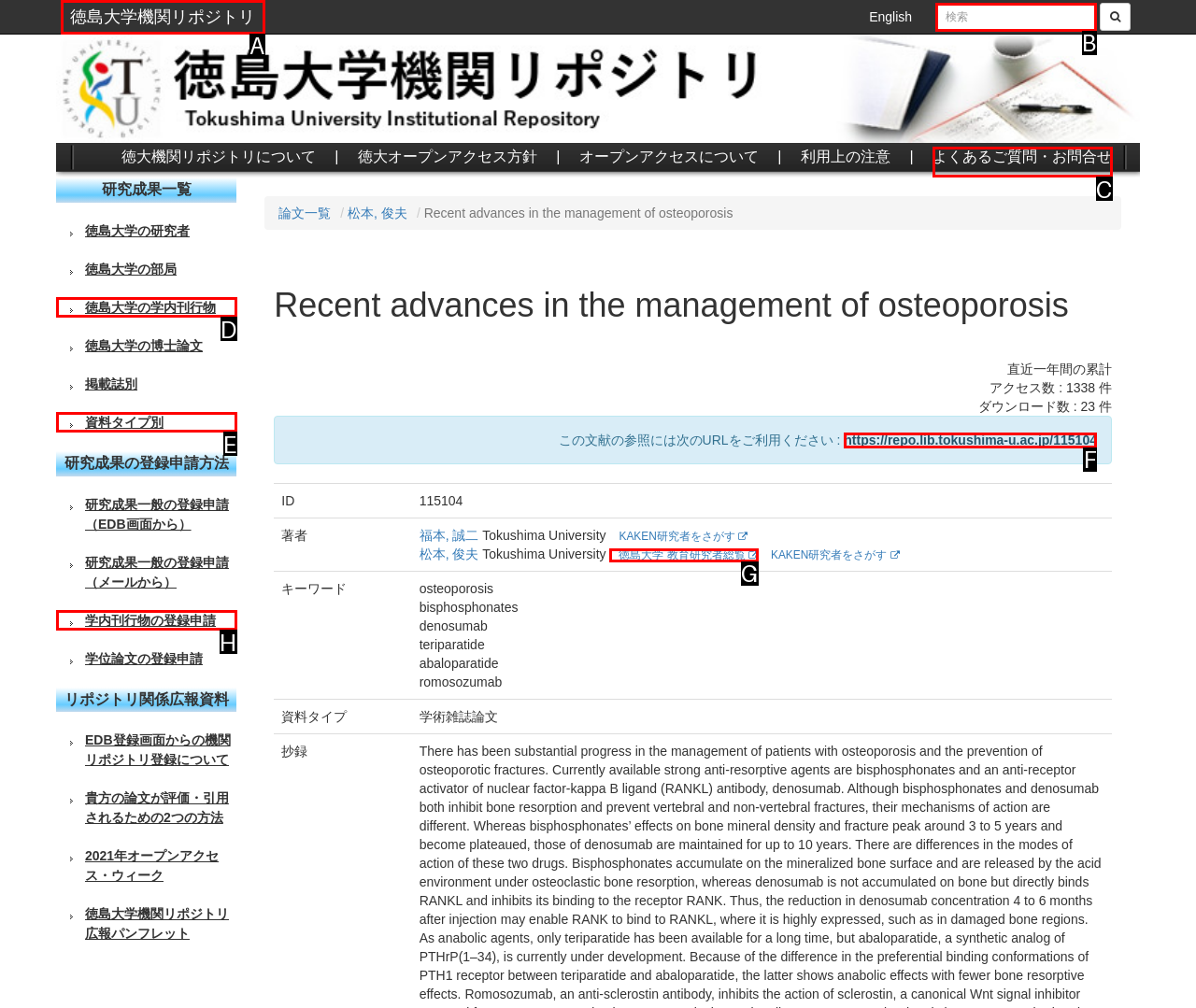Determine which option fits the following description: 徳島大学 教育研究者総覧
Answer with the corresponding option's letter directly.

G